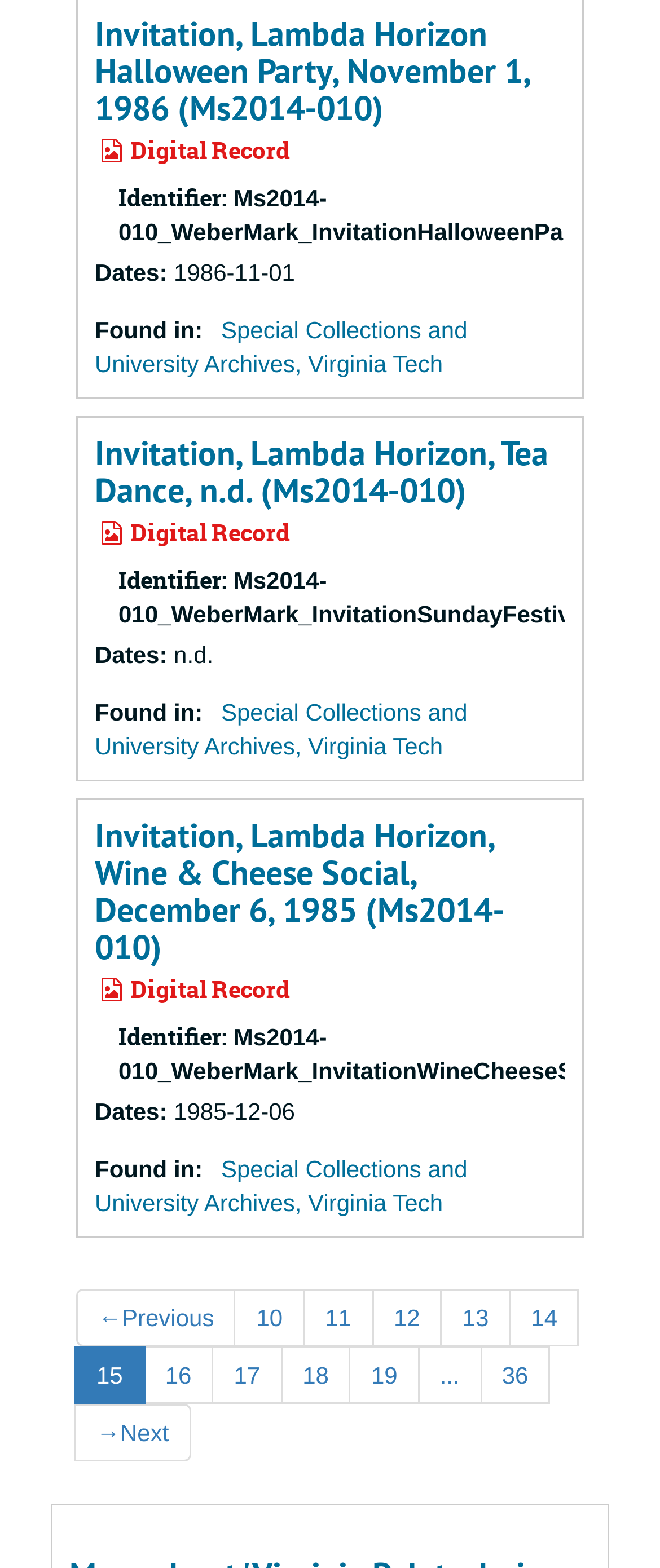Highlight the bounding box coordinates of the element that should be clicked to carry out the following instruction: "View related post about ImmotionVR and EFL". The coordinates must be given as four float numbers ranging from 0 to 1, i.e., [left, top, right, bottom].

None